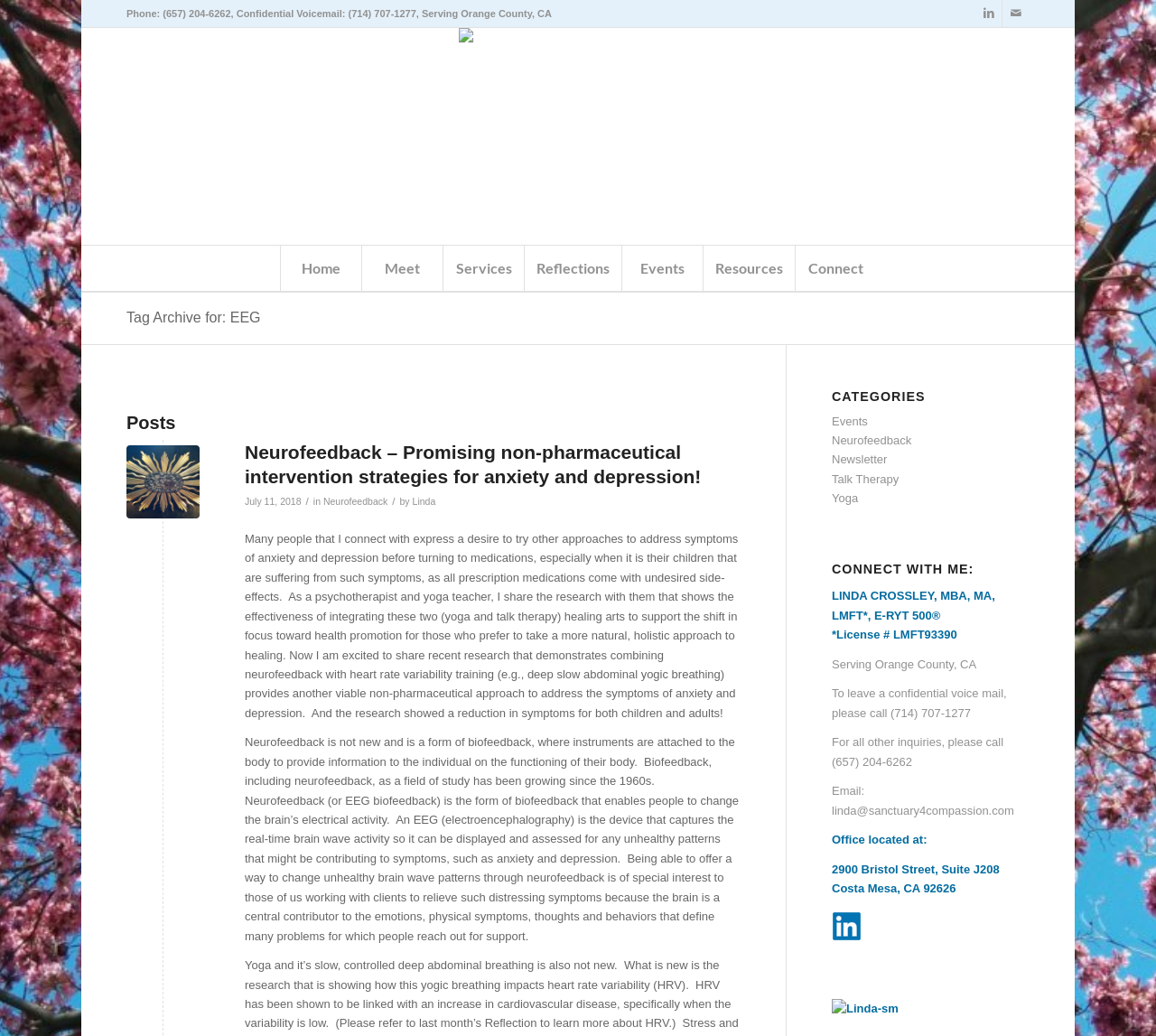Can you specify the bounding box coordinates for the region that should be clicked to fulfill this instruction: "Click the LinkedIn link".

[0.844, 0.0, 0.866, 0.026]